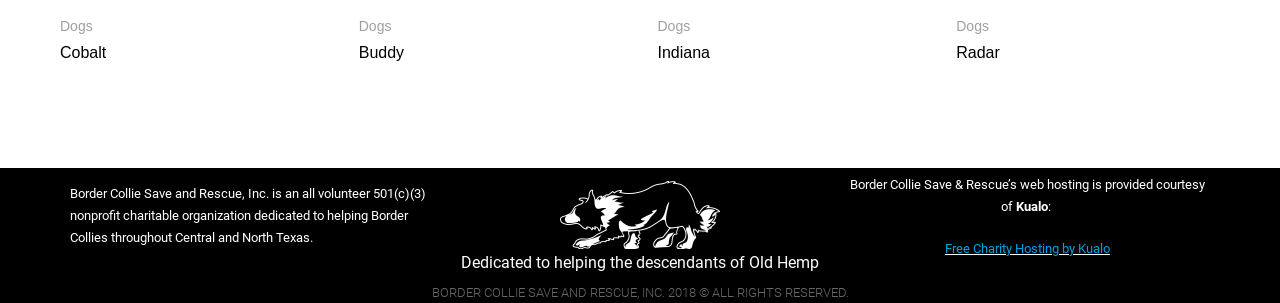What is the purpose of the organization?
Deliver a detailed and extensive answer to the question.

I read the static text element that describes the organization, which states that it is 'dedicated to helping Border Collies throughout Central and North Texas'. Therefore, the purpose of the organization is to help Border Collies.